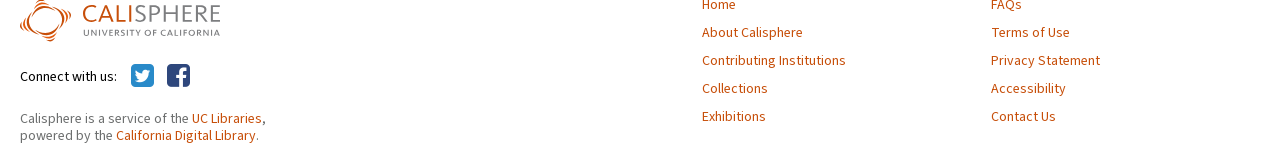What is the name of the service provided by UC Libraries?
Answer the question based on the image using a single word or a brief phrase.

Calisphere